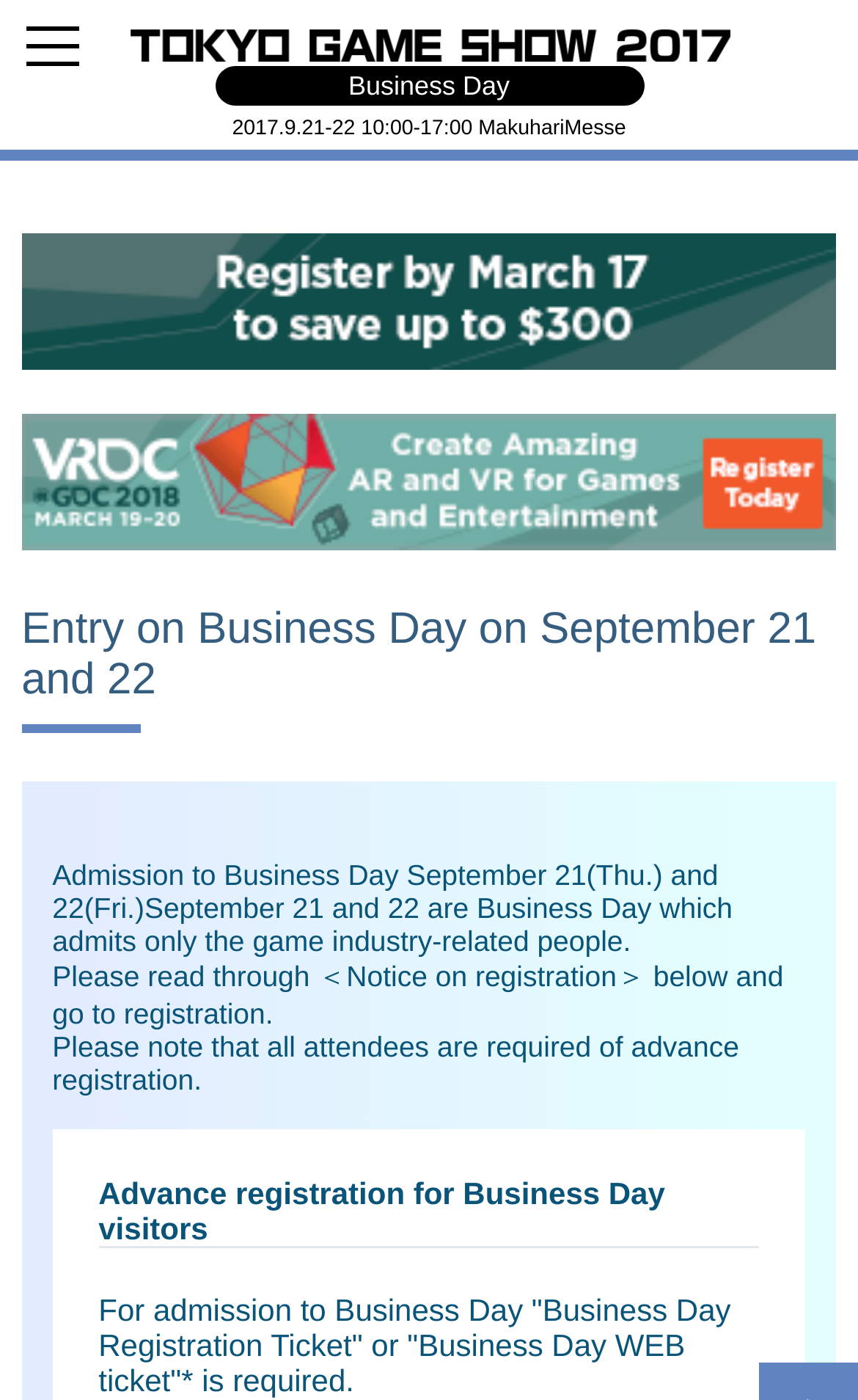Using the given description, provide the bounding box coordinates formatted as (top-left x, top-left y, bottom-right x, bottom-right y), with all values being floating point numbers between 0 and 1. Description: Affiliate Disclosure

None